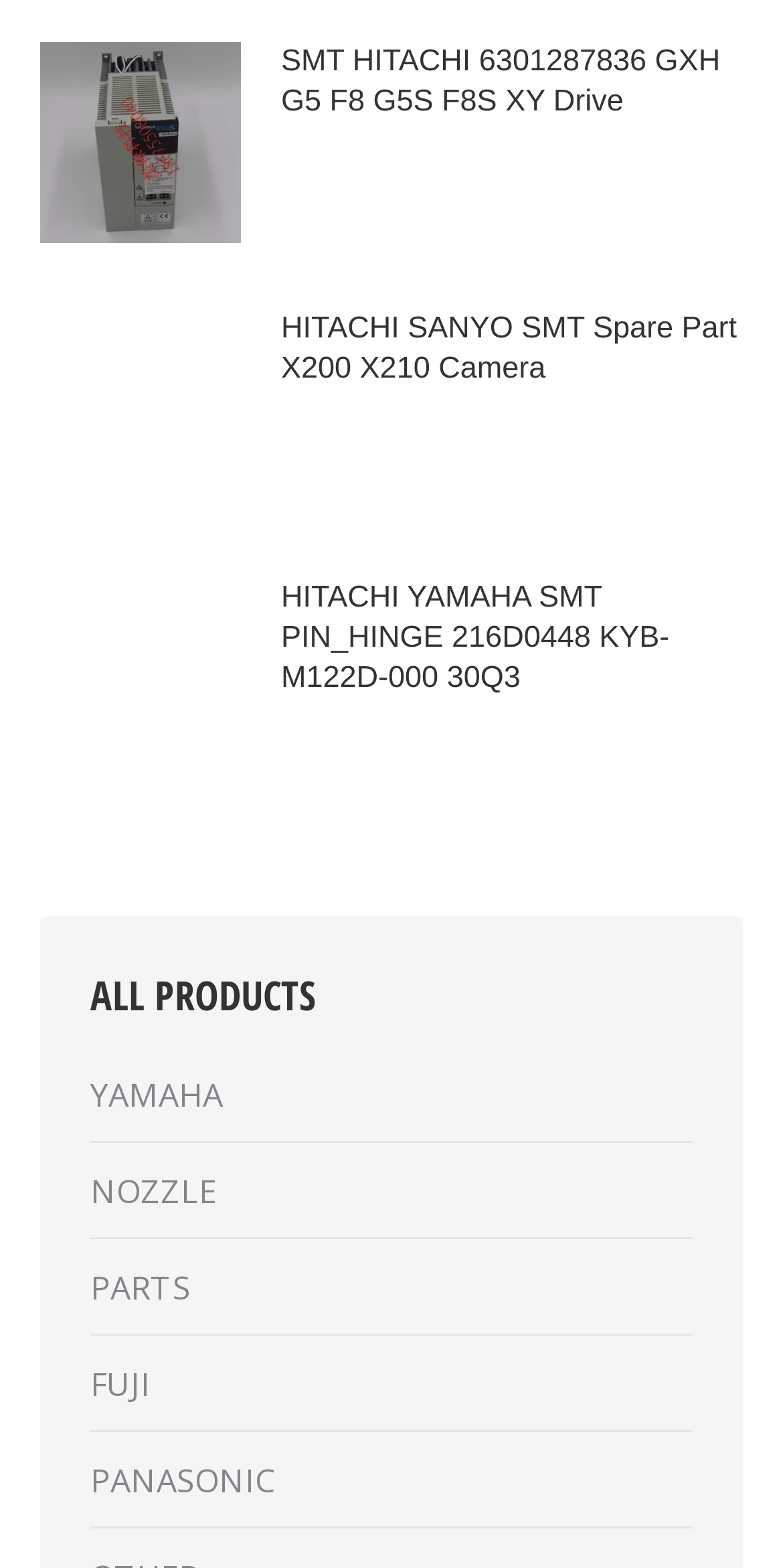Locate the bounding box coordinates of the area you need to click to fulfill this instruction: 'Go to FUJI page'. The coordinates must be in the form of four float numbers ranging from 0 to 1: [left, top, right, bottom].

[0.115, 0.865, 0.192, 0.901]